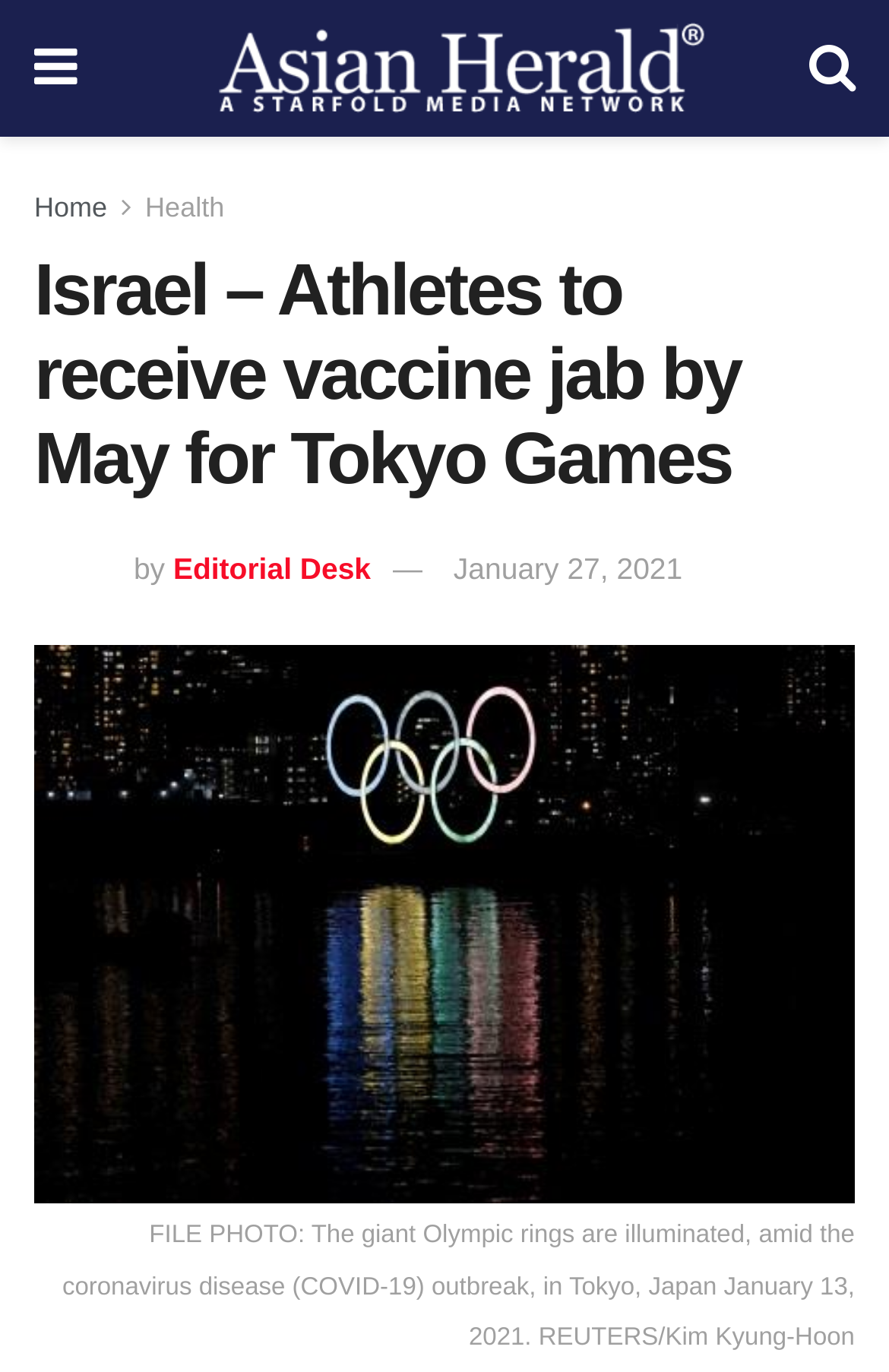Who is the author of the article?
Please provide a single word or phrase as the answer based on the screenshot.

Editorial Desk